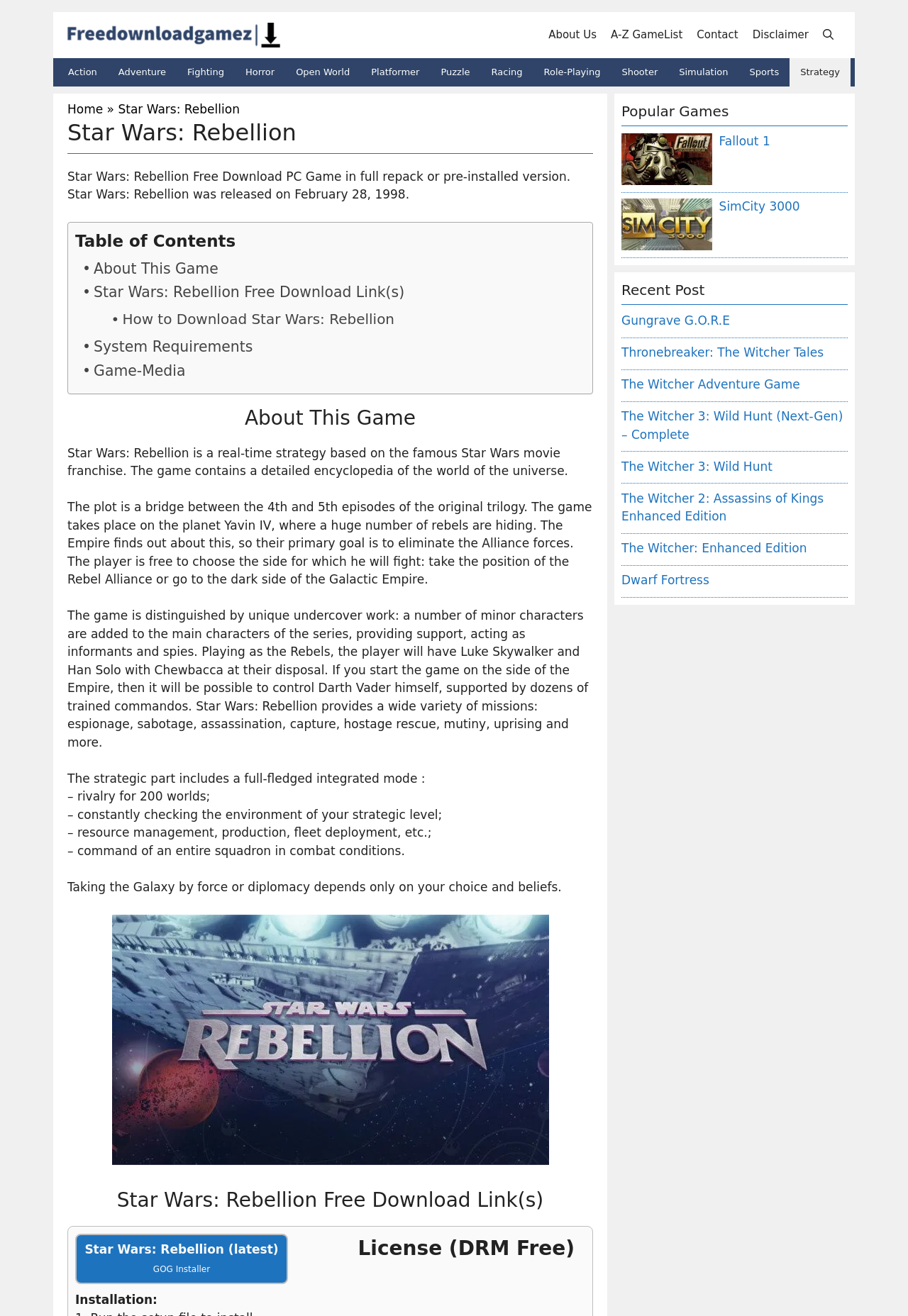Specify the bounding box coordinates for the region that must be clicked to perform the given instruction: "Click on the 'About Us' link".

[0.596, 0.015, 0.665, 0.039]